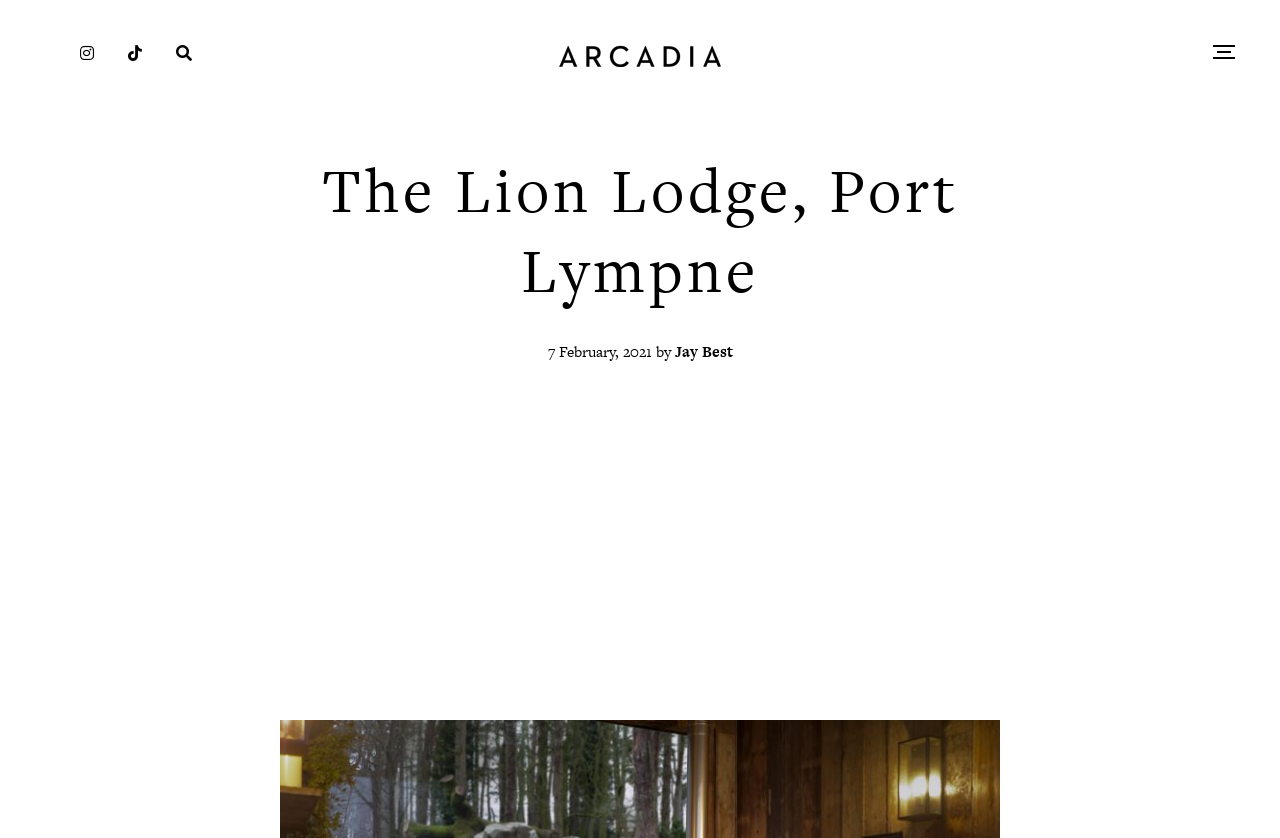Determine the title of the webpage and give its text content.

The Lion Lodge, Port Lympne